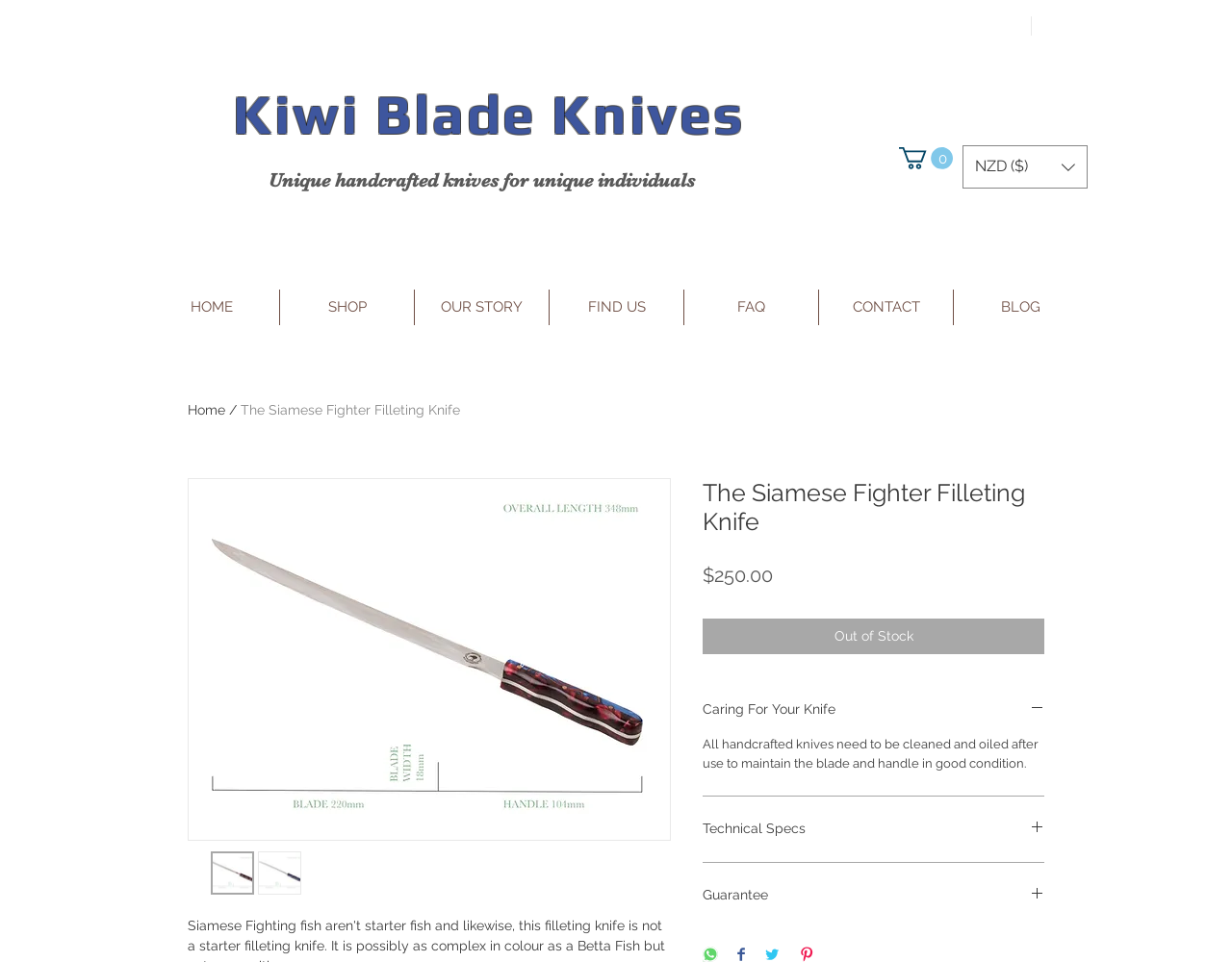Pinpoint the bounding box coordinates of the clickable area necessary to execute the following instruction: "Click the 'Thumbnail: The Siamese Fighter Filleting Knife' button". The coordinates should be given as four float numbers between 0 and 1, namely [left, top, right, bottom].

[0.171, 0.885, 0.206, 0.93]